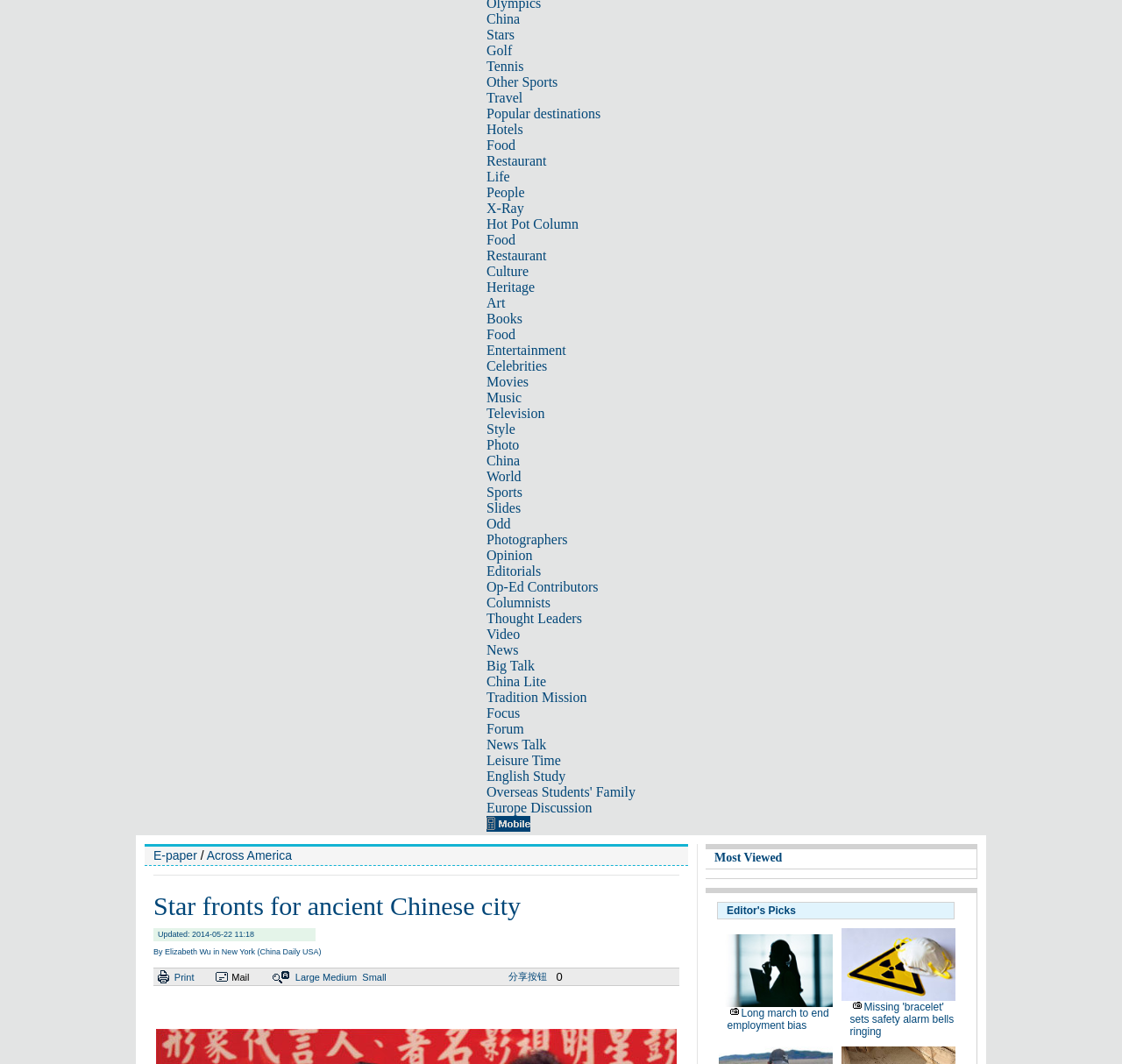Identify the bounding box for the described UI element: "Hot Pot Column".

[0.434, 0.203, 0.516, 0.217]